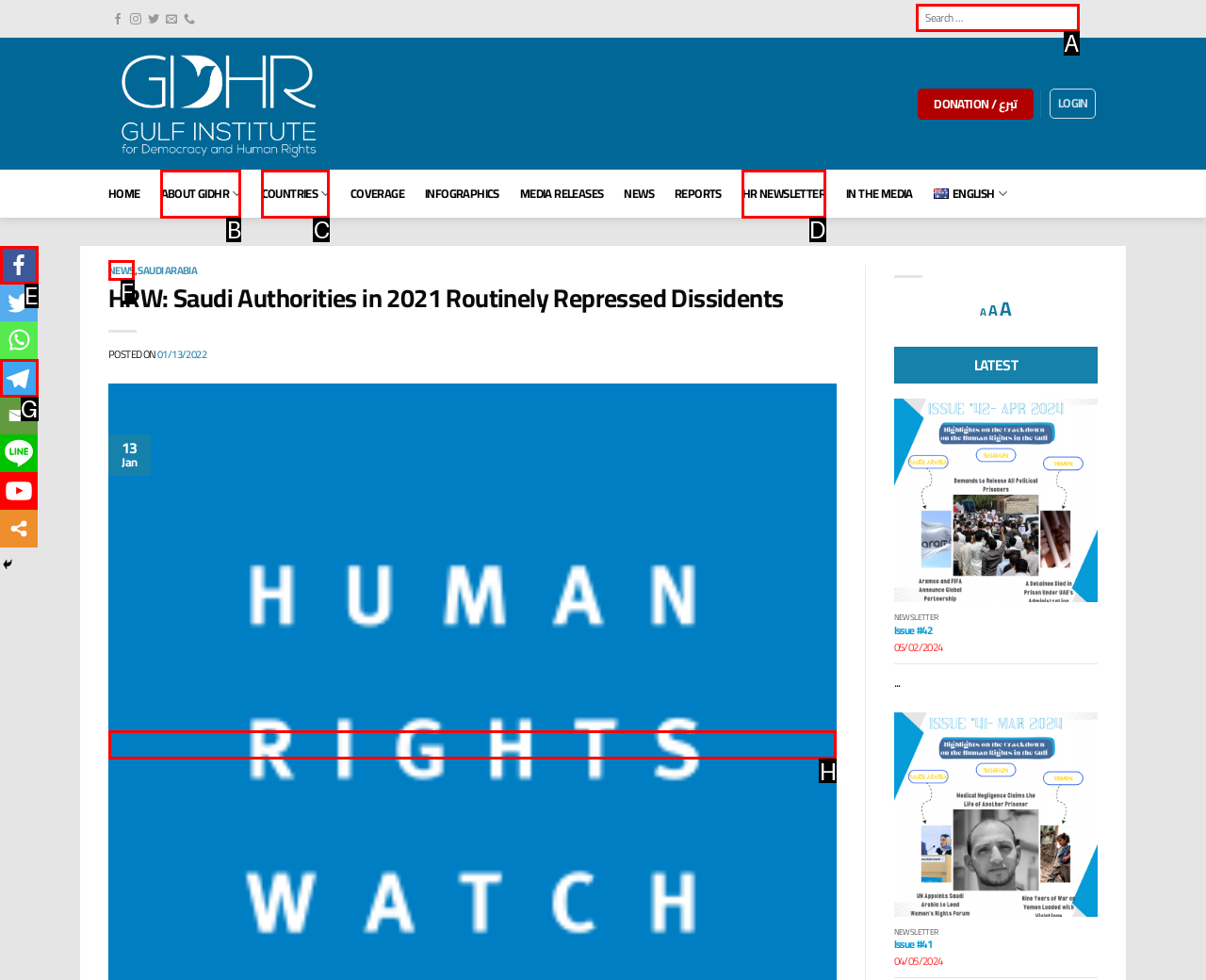Determine which UI element I need to click to achieve the following task: Read the latest news Provide your answer as the letter of the selected option.

F